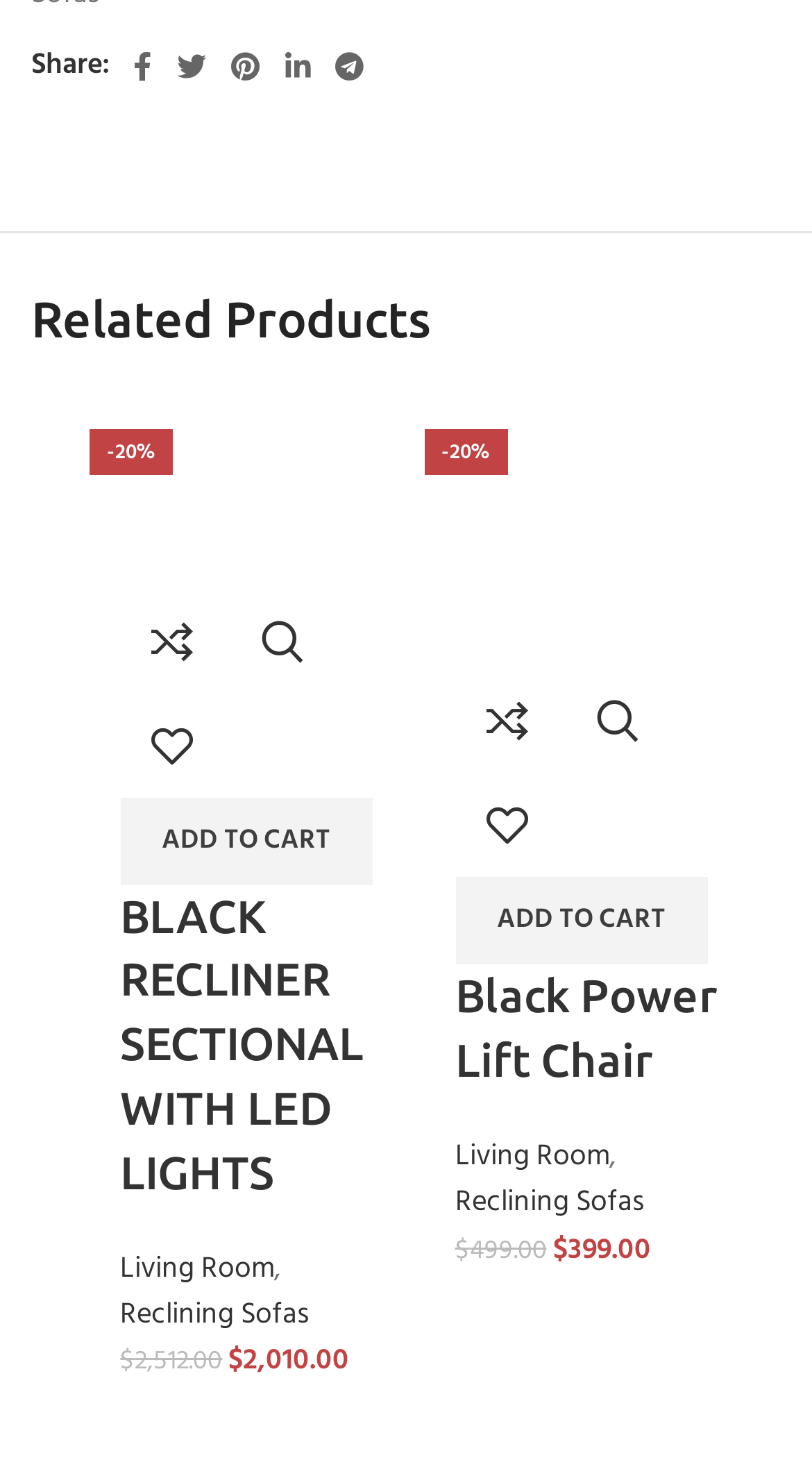How many products are listed under 'Related Products'?
Observe the image and answer the question with a one-word or short phrase response.

2